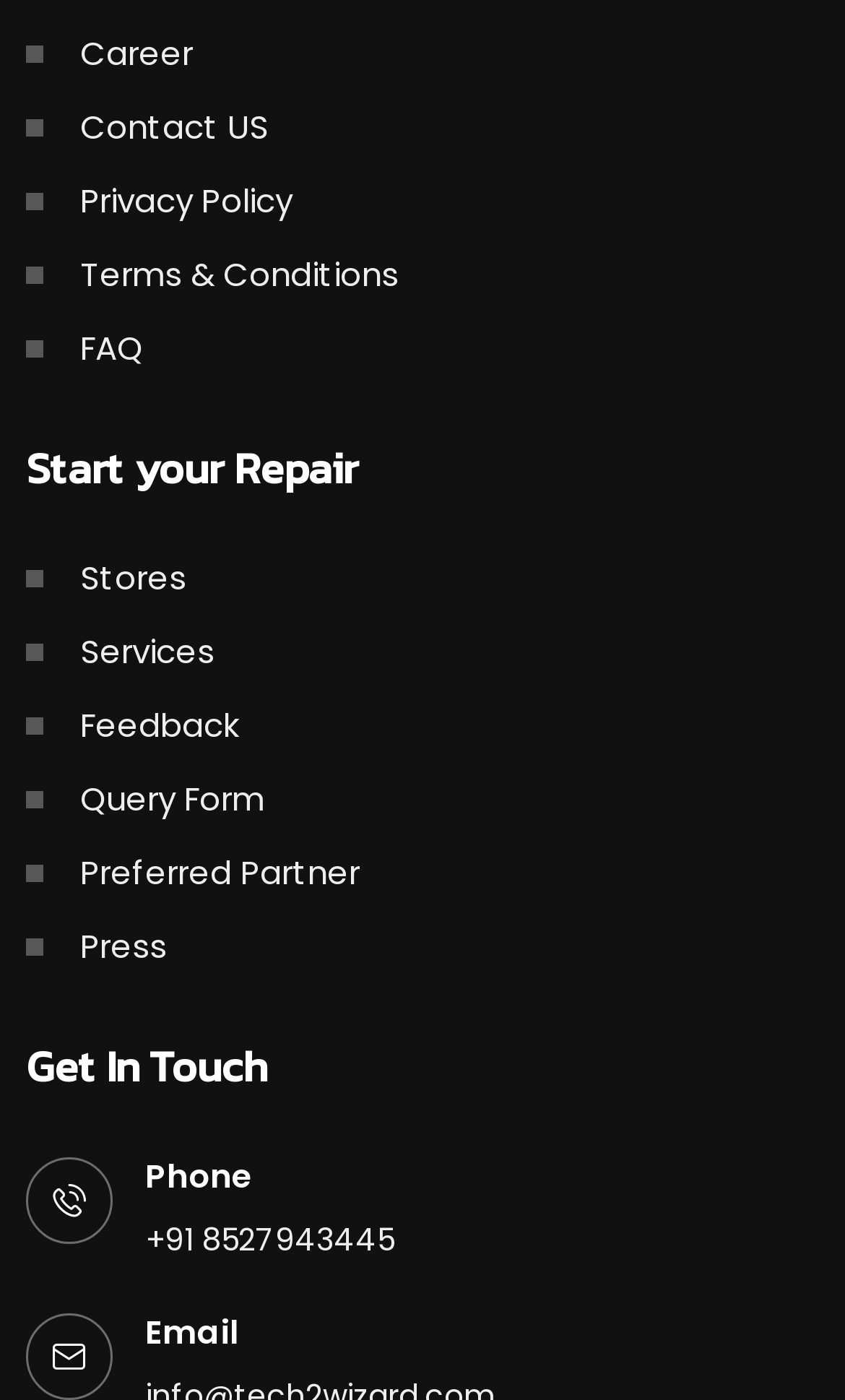Locate the bounding box coordinates of the region to be clicked to comply with the following instruction: "View Privacy Policy". The coordinates must be four float numbers between 0 and 1, in the form [left, top, right, bottom].

[0.031, 0.127, 0.346, 0.16]